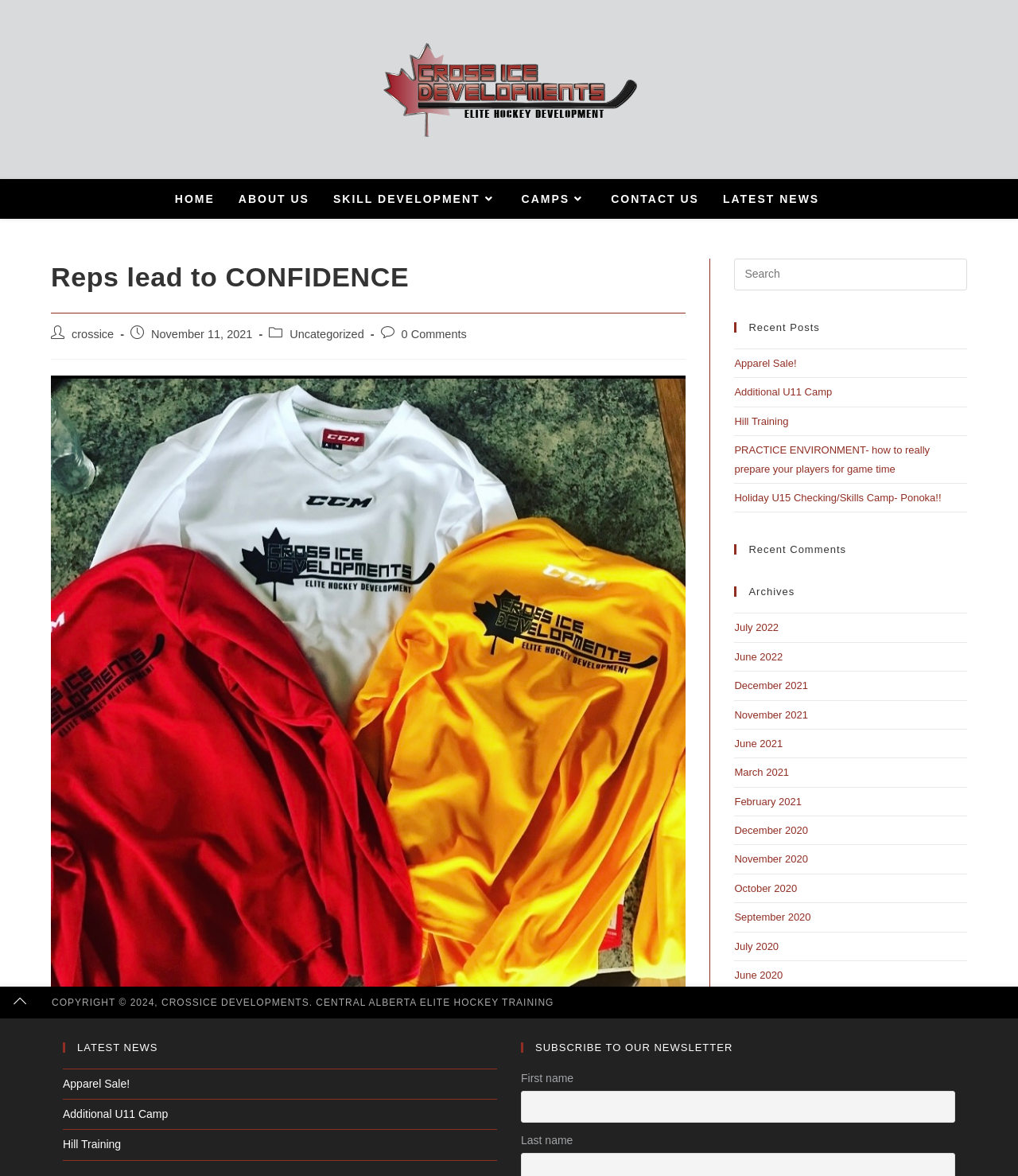Could you specify the bounding box coordinates for the clickable section to complete the following instruction: "Click on the 'CAMPS' link"?

[0.5, 0.152, 0.588, 0.186]